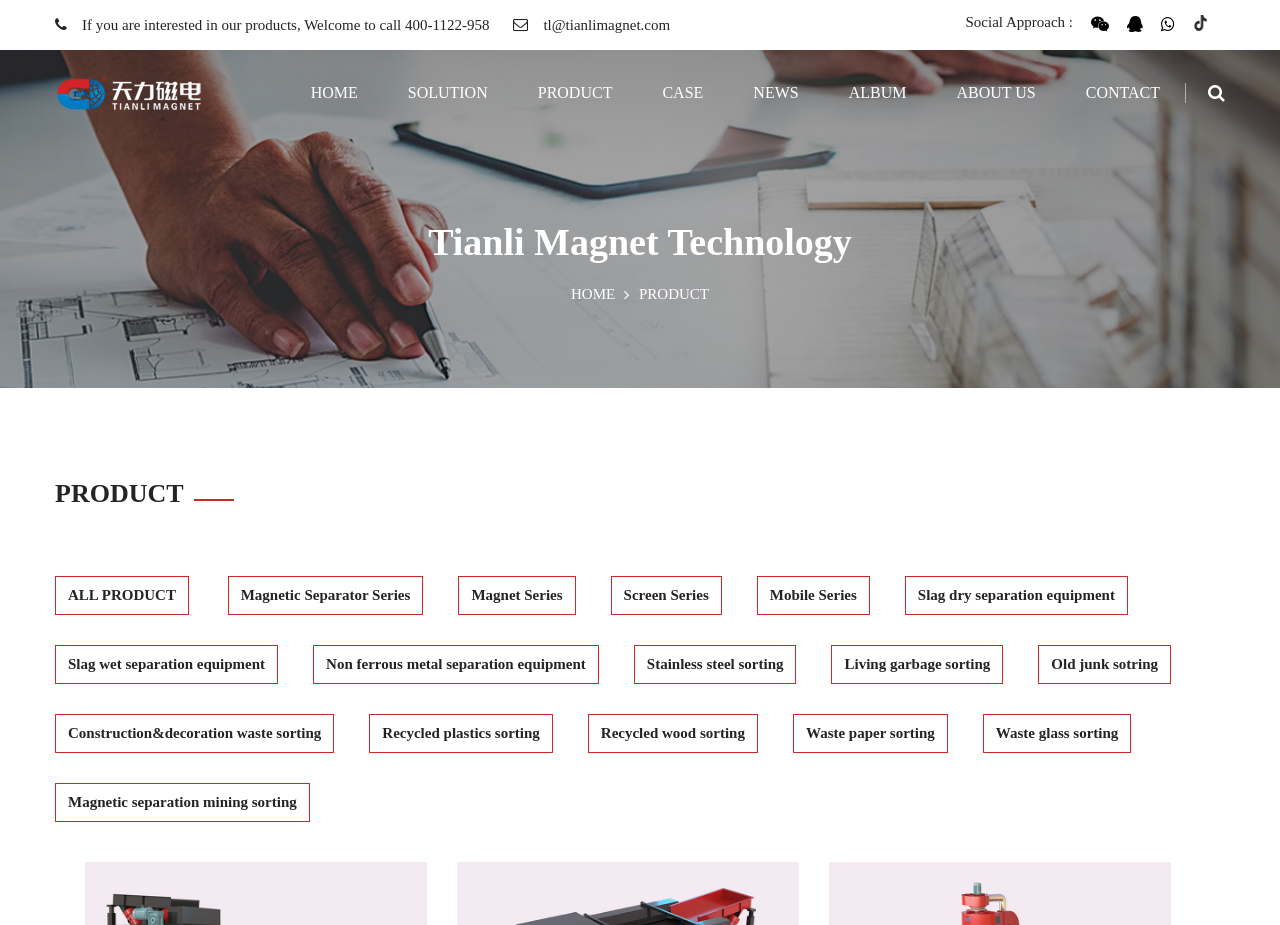Please identify the bounding box coordinates of the region to click in order to complete the given instruction: "Go to the home page". The coordinates should be four float numbers between 0 and 1, i.e., [left, top, right, bottom].

[0.243, 0.063, 0.279, 0.138]